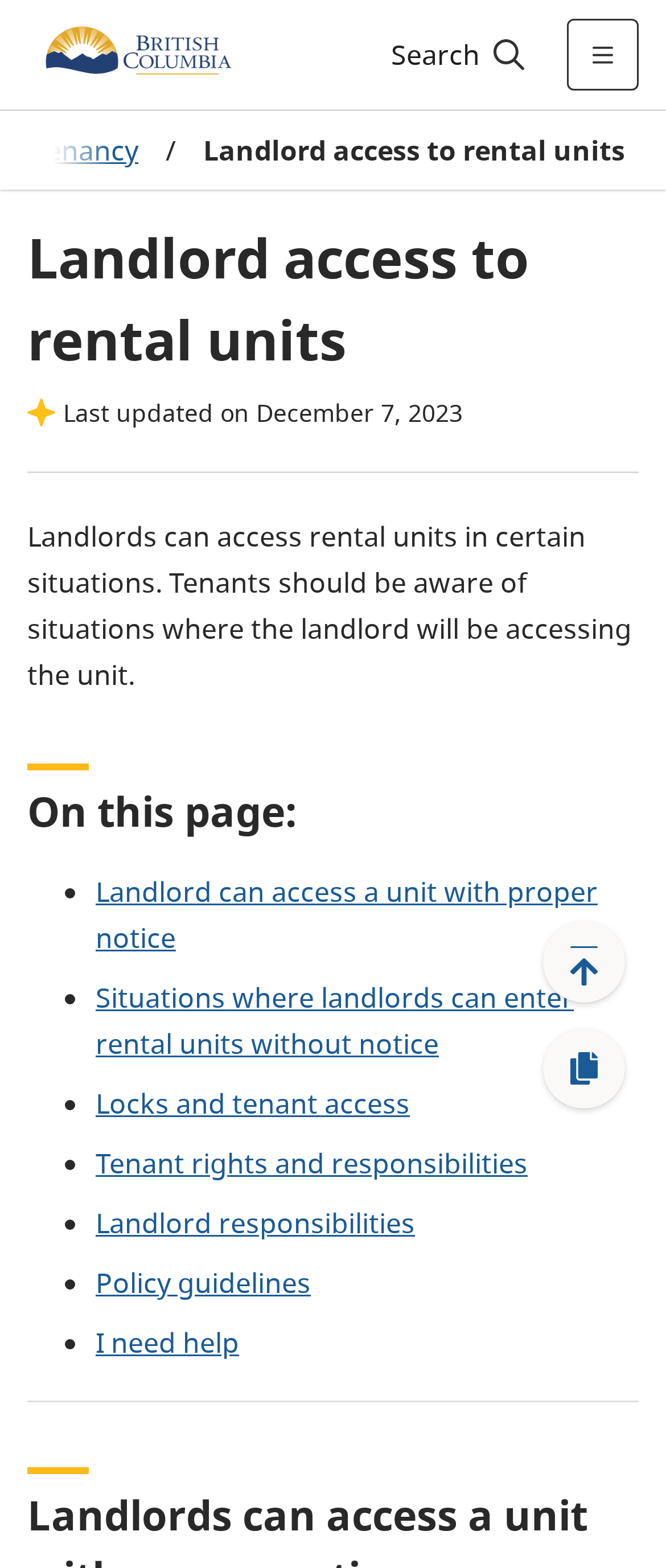What is the date when the webpage was last updated?
Answer with a single word or phrase by referring to the visual content.

December 7, 2023